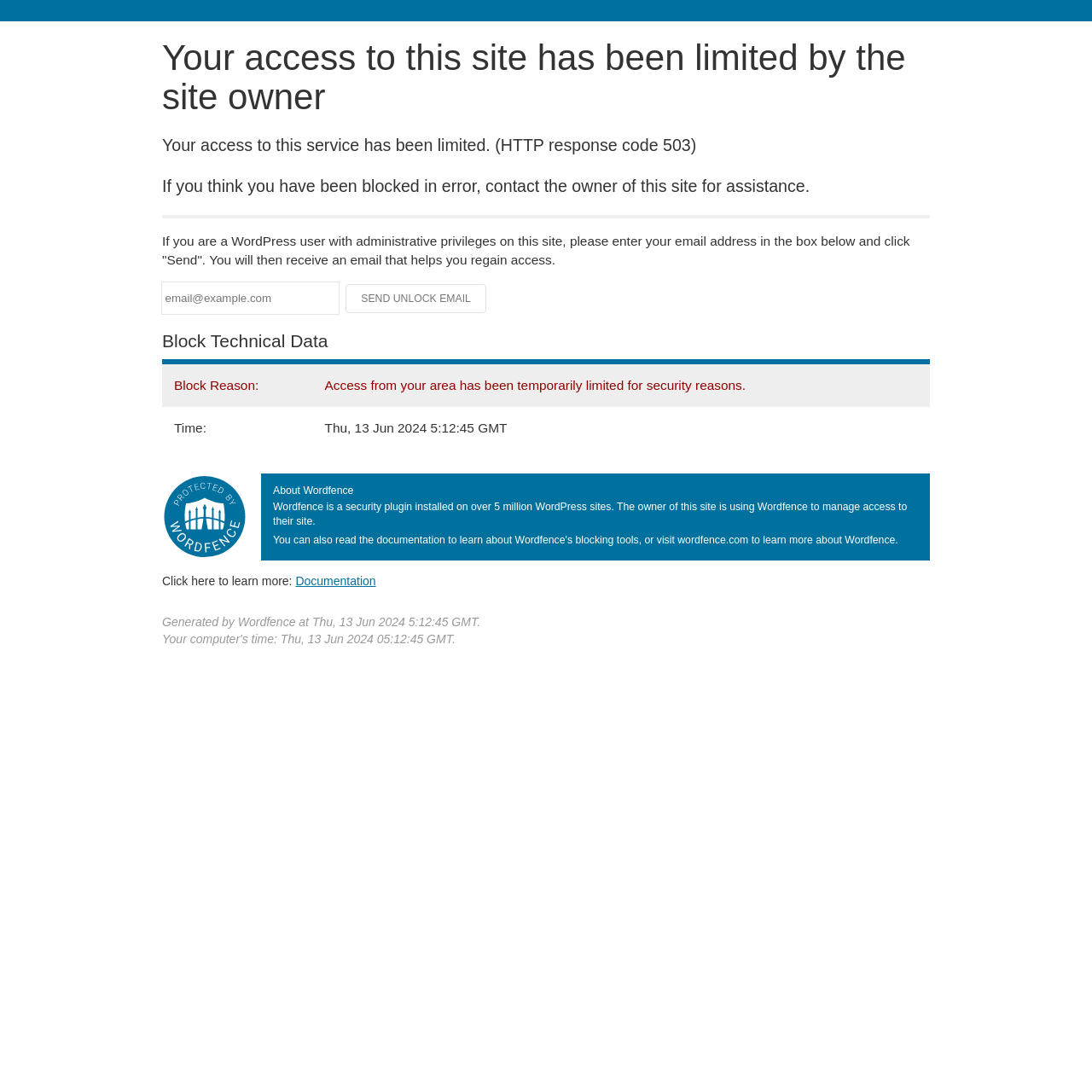What is the reason for the site access limitation?
Examine the image and provide an in-depth answer to the question.

The reason for the site access limitation is mentioned in the table under 'Block Technical Data' section, where it is stated that 'Access from your area has been temporarily limited for security reasons.'